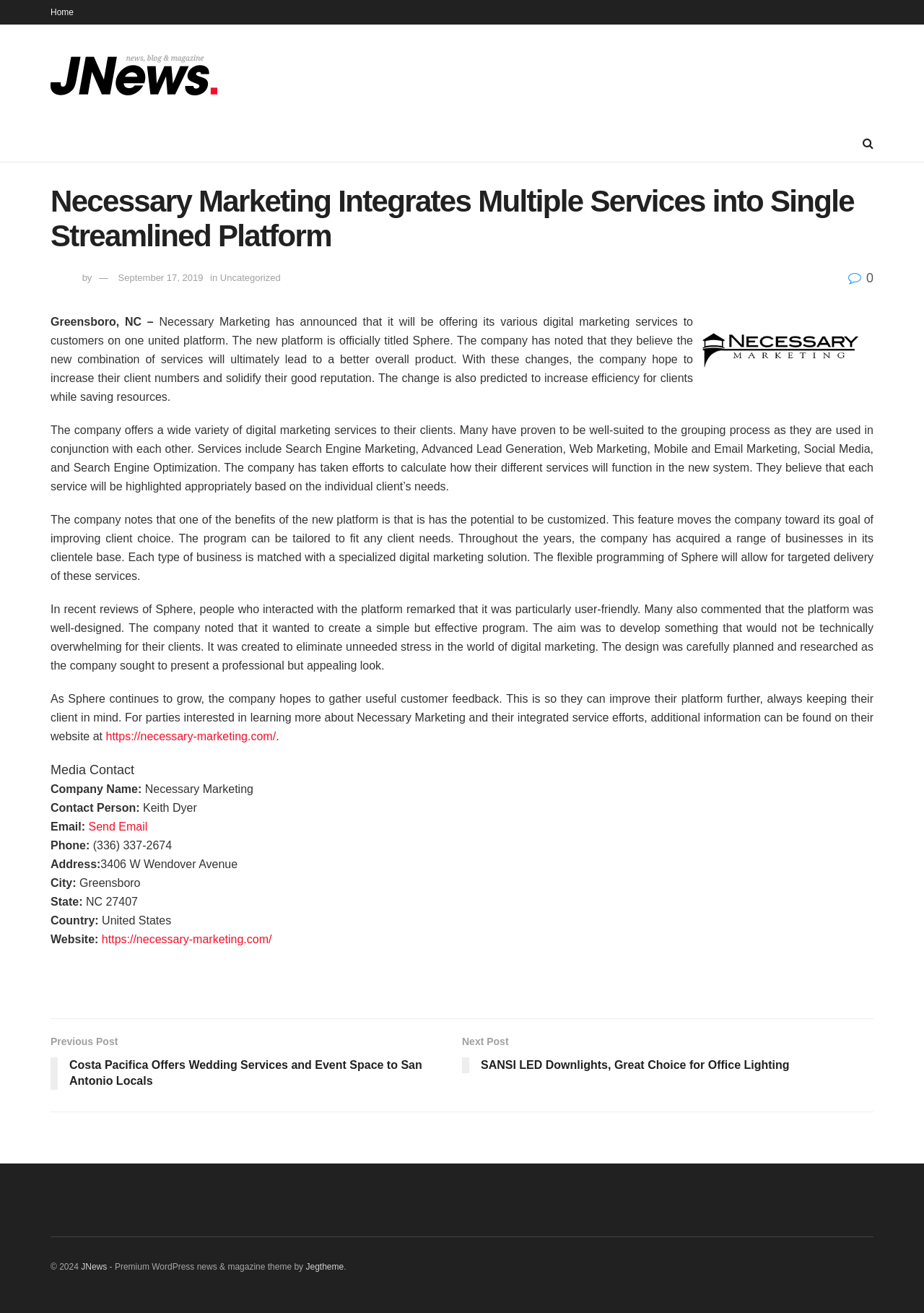Identify the text that serves as the heading for the webpage and generate it.

Necessary Marketing Integrates Multiple Services into Single Streamlined Platform